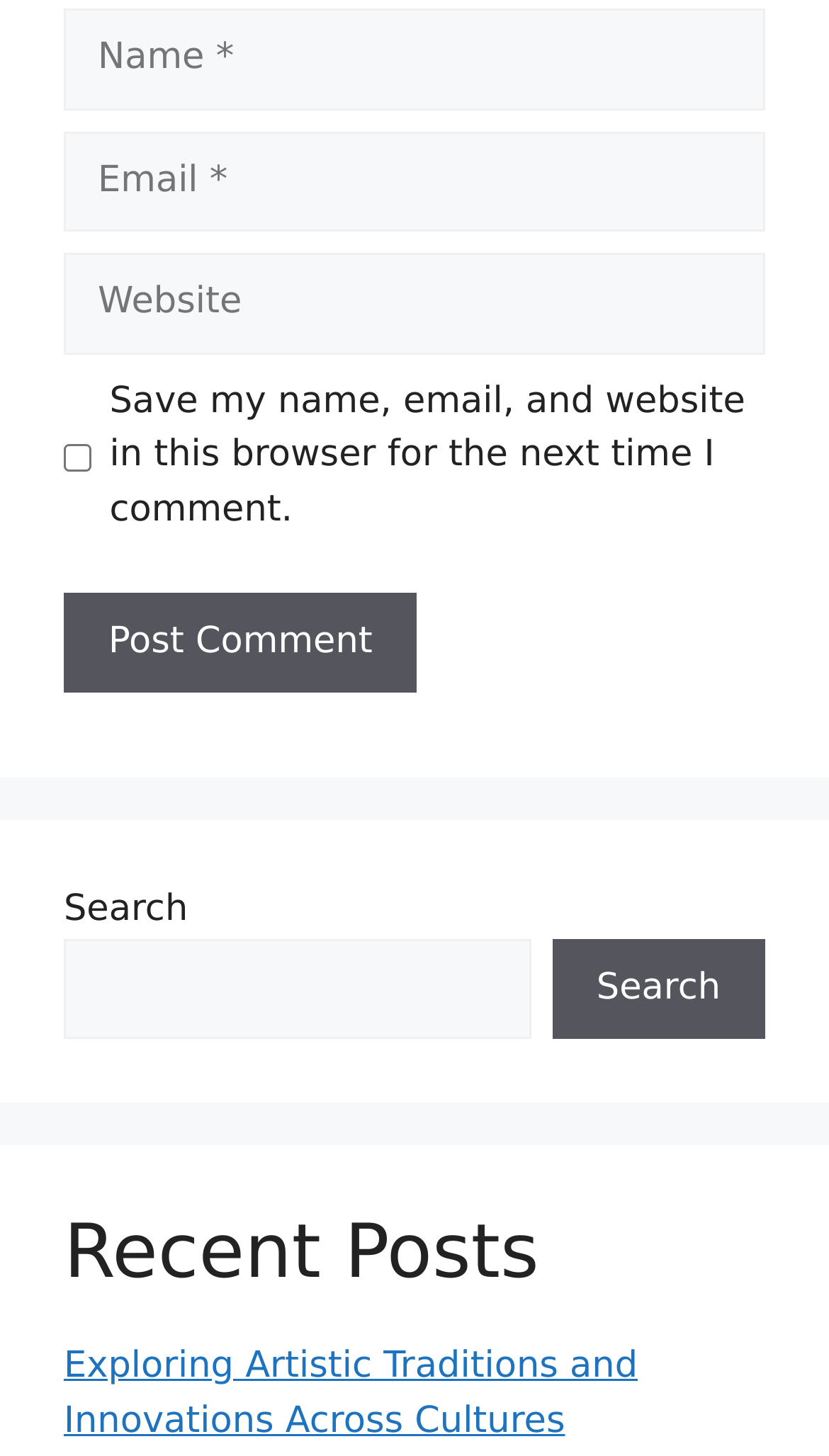Can you find the bounding box coordinates for the element to click on to achieve the instruction: "Post a comment"?

[0.077, 0.407, 0.503, 0.476]